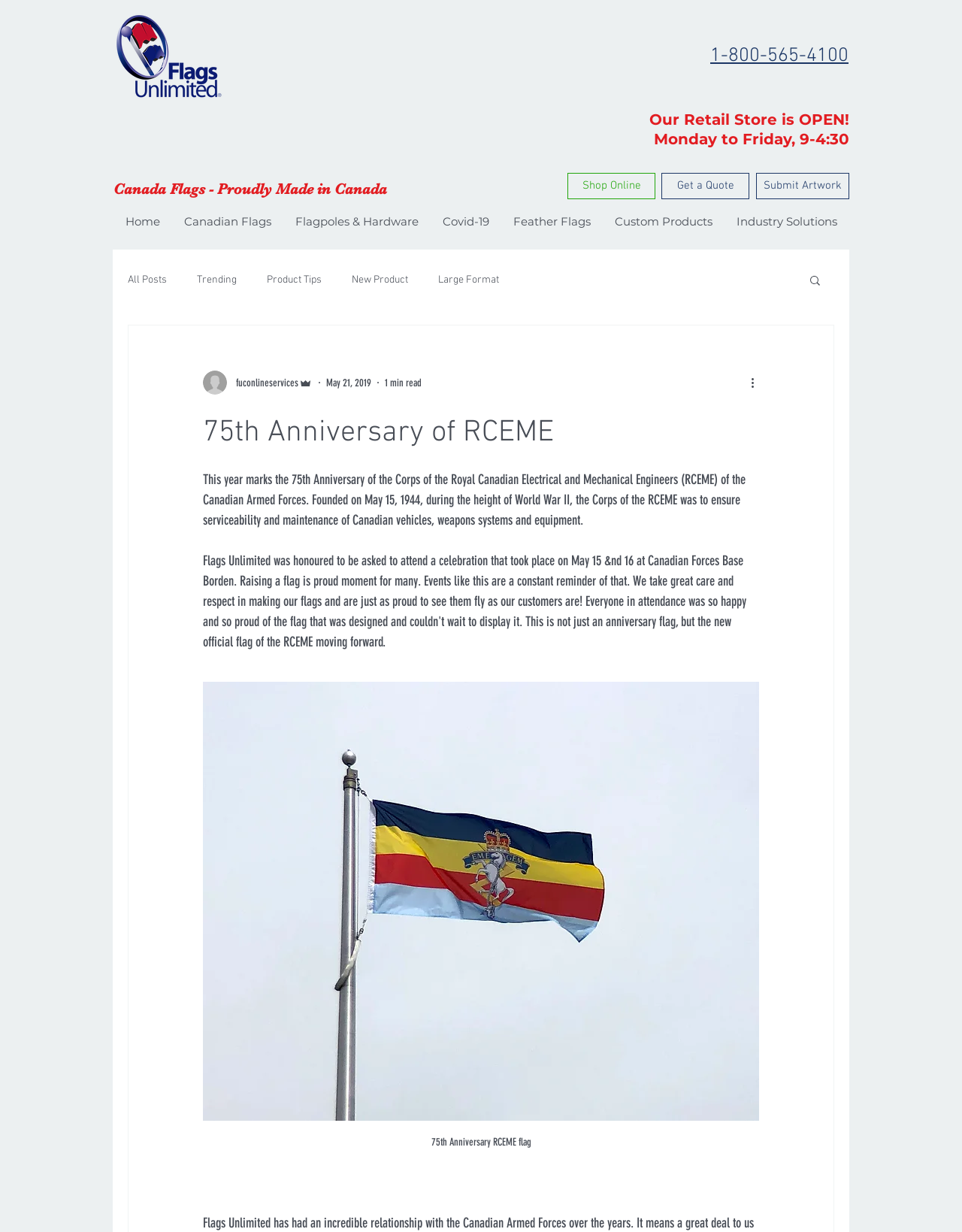How many links are under the 'blog' menu?
Could you answer the question in a detailed manner, providing as much information as possible?

I counted the number of link elements under the 'blog' navigation element, which are 'All Posts', 'Trending', 'Product Tips', 'New Product', and 'Large Format', totaling 5 links.